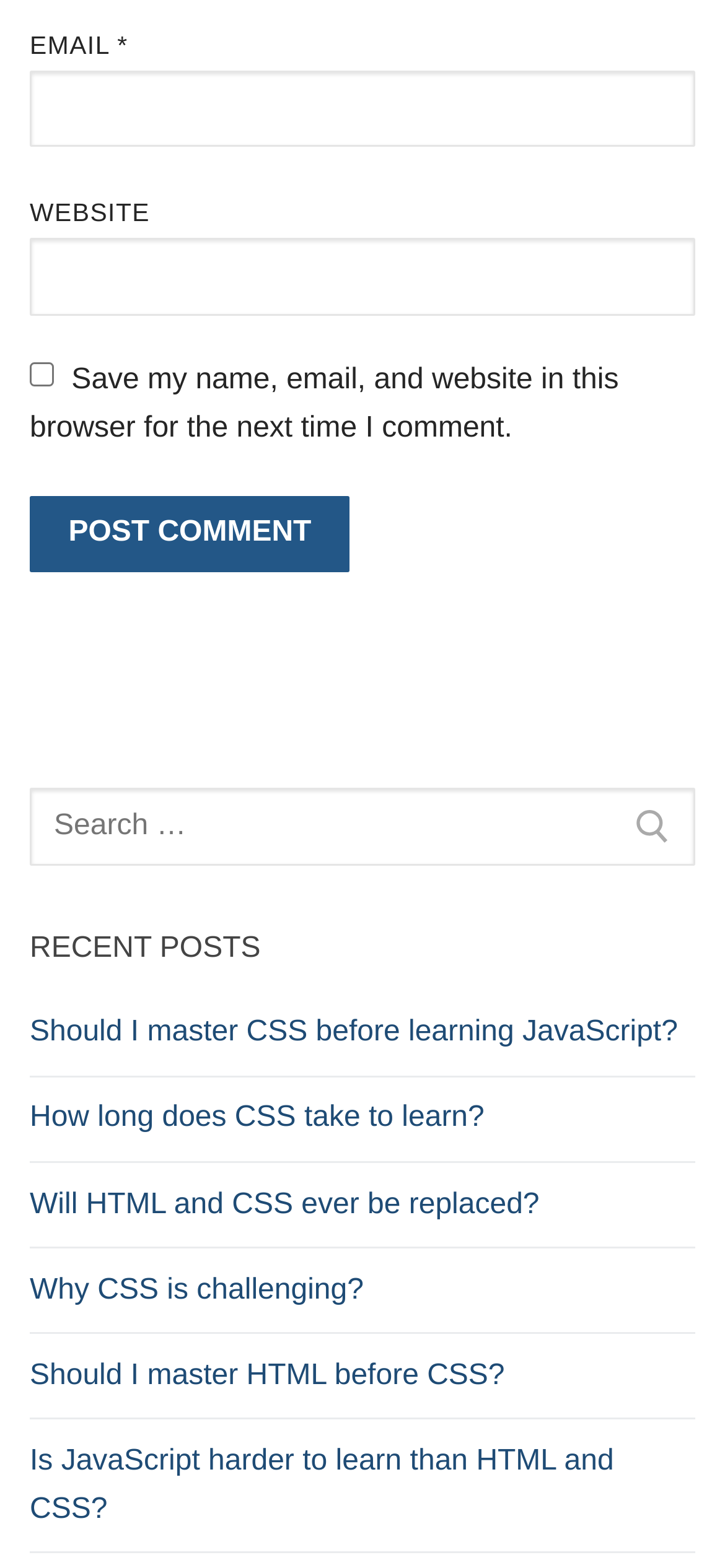Find the bounding box of the UI element described as follows: "Why CSS is challenging?".

[0.041, 0.808, 0.959, 0.851]